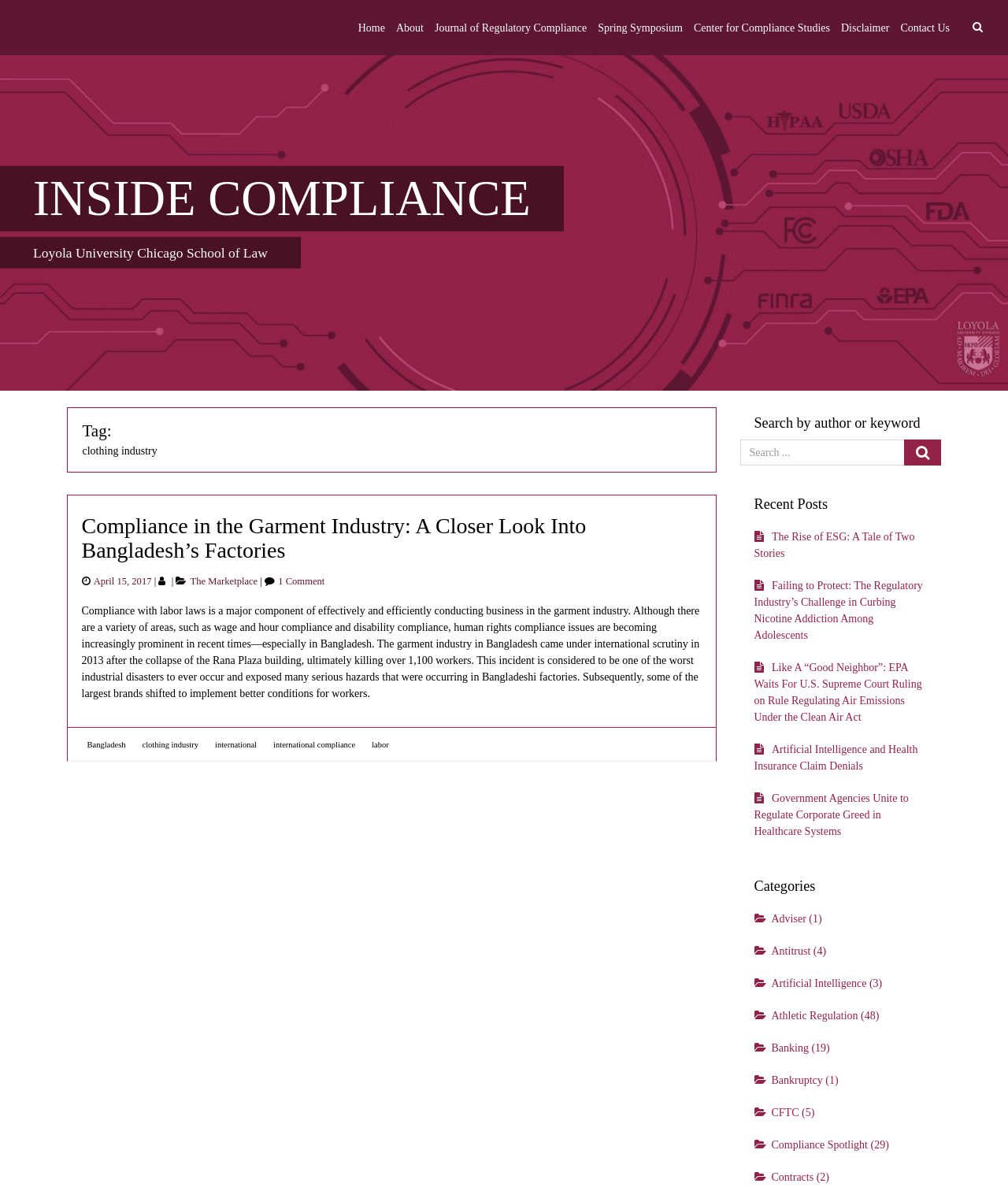Provide the bounding box coordinates for the UI element that is described by this text: "April 15, 2017". The coordinates should be in the form of four float numbers between 0 and 1: [left, top, right, bottom].

[0.093, 0.485, 0.15, 0.494]